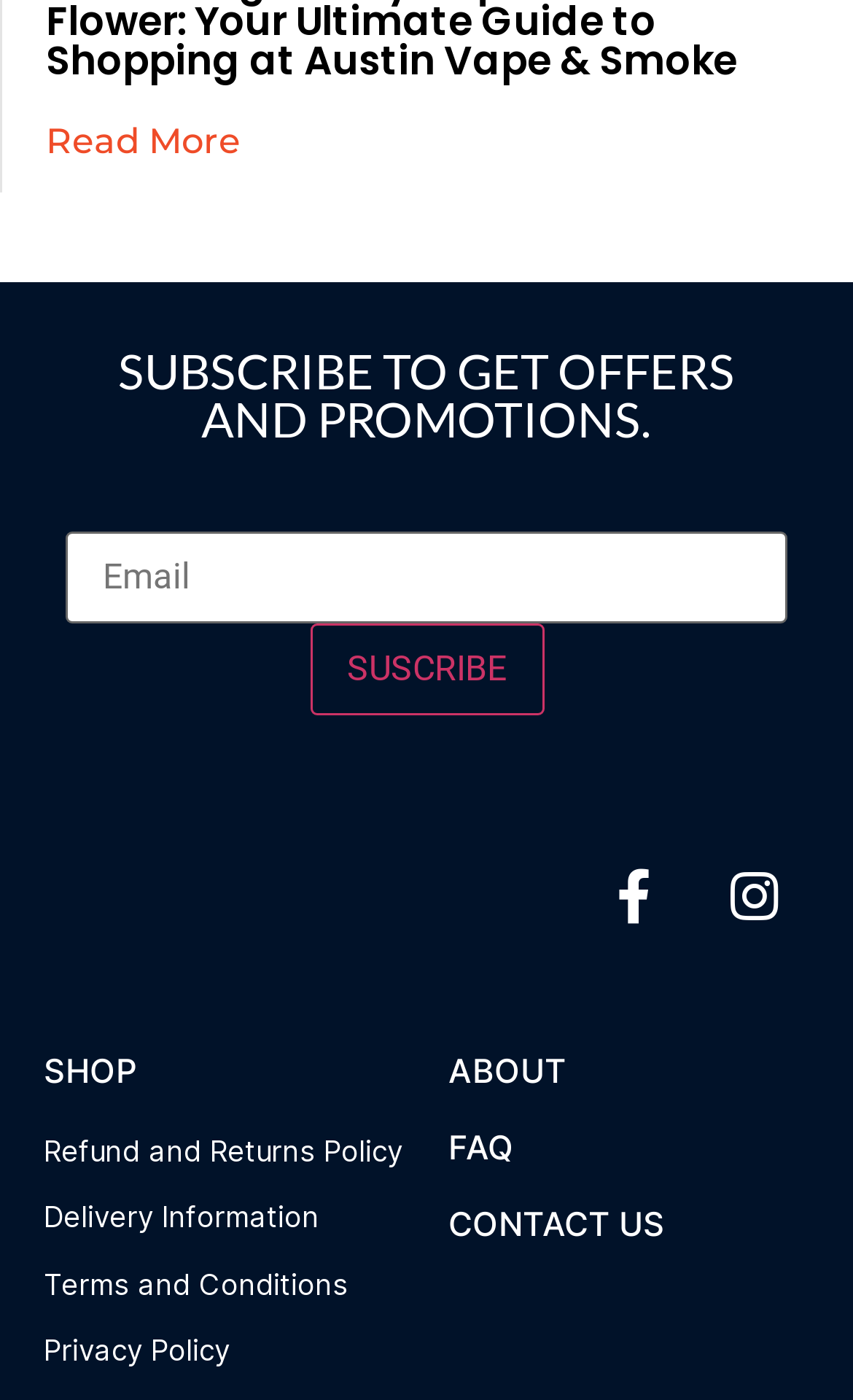What social media platforms are linked?
Please answer the question with a detailed response using the information from the screenshot.

The links 'Facebook-f ' and 'Instagram ' suggest that the website is linked to Facebook and Instagram social media platforms.